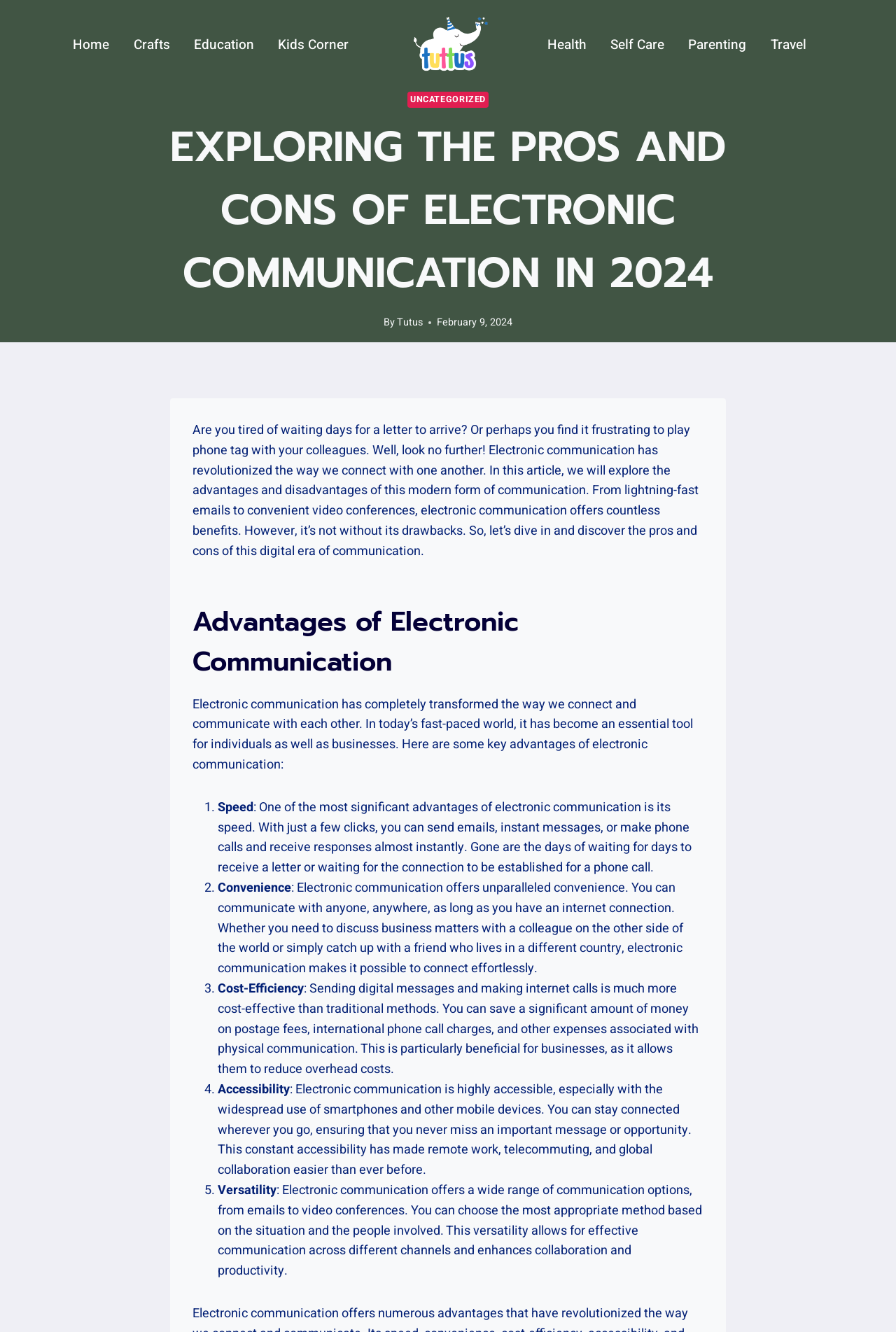Based on the element description Parenting, identify the bounding box coordinates for the UI element. The coordinates should be in the format (top-left x, top-left y, bottom-right x, bottom-right y) and within the 0 to 1 range.

[0.755, 0.02, 0.847, 0.048]